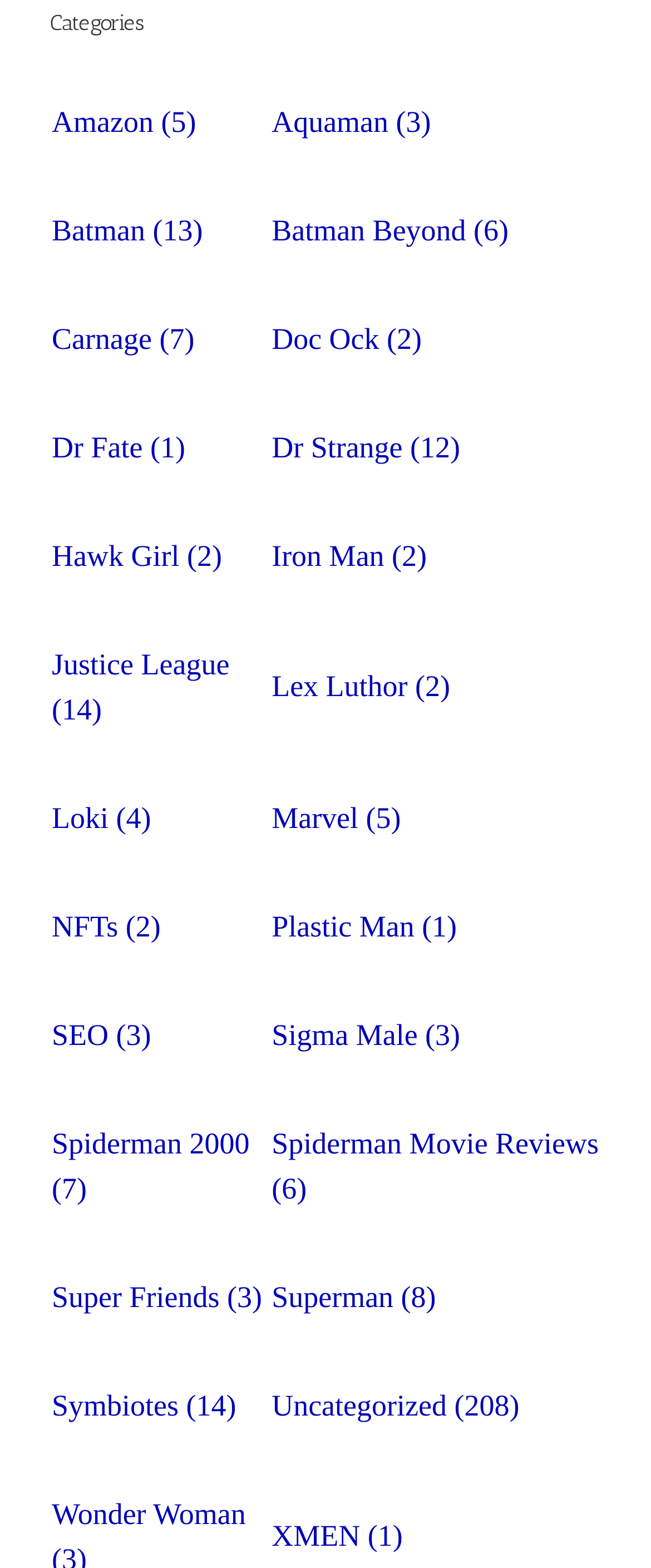What is the category with the most items?
Answer the question with just one word or phrase using the image.

Uncategorized (208)